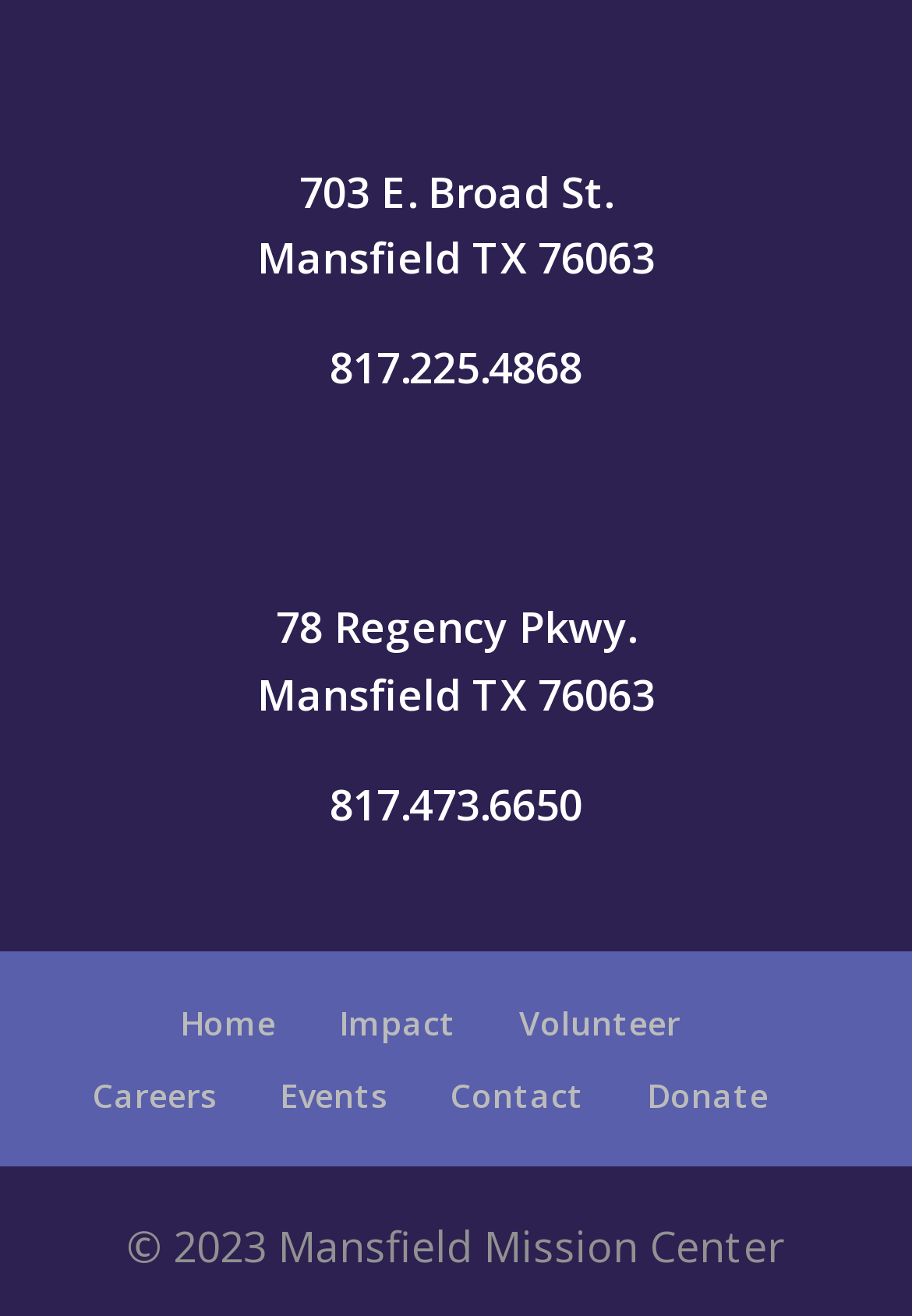Please provide a detailed answer to the question below by examining the image:
How many phone numbers are listed on the webpage?

There are two phone numbers listed on the webpage, one is '817.225.4868' and the other is '817.473.6650'.